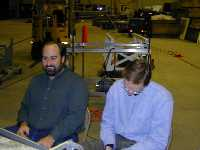What is the possible purpose of the scene?
Using the image as a reference, answer with just one word or a short phrase.

Preparing instruments